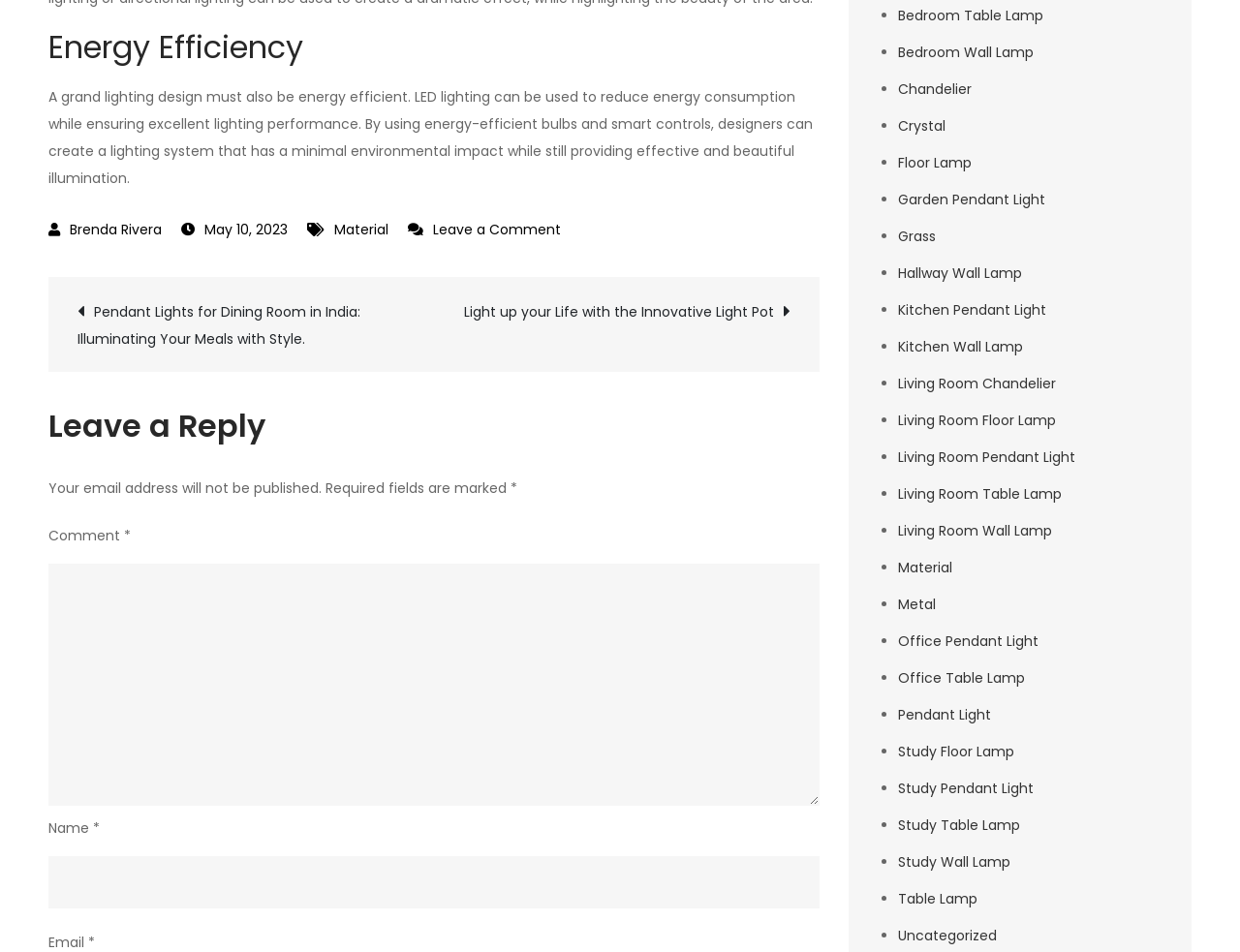What is the topic of the article?
From the details in the image, answer the question comprehensively.

The topic of the article is 'Energy Efficiency' as indicated by the heading 'Energy Efficiency' at the top of the webpage.